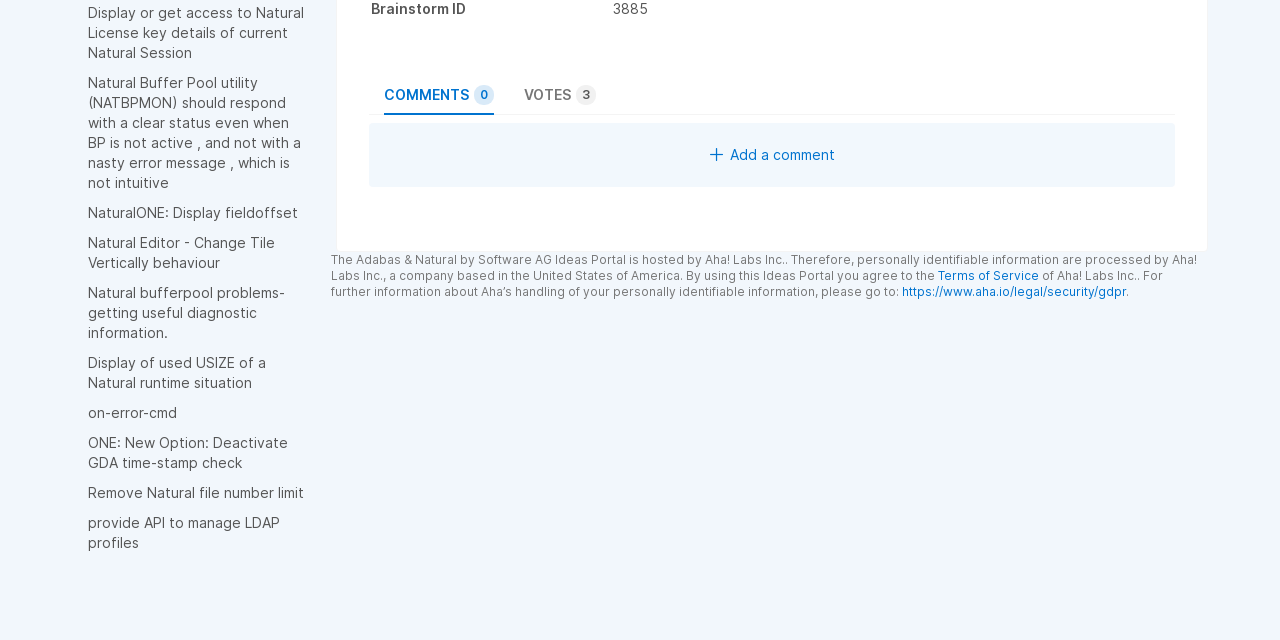Using the element description: "NaturalONE: Display fieldoffset", determine the bounding box coordinates for the specified UI element. The coordinates should be four float numbers between 0 and 1, [left, top, right, bottom].

[0.069, 0.318, 0.233, 0.345]